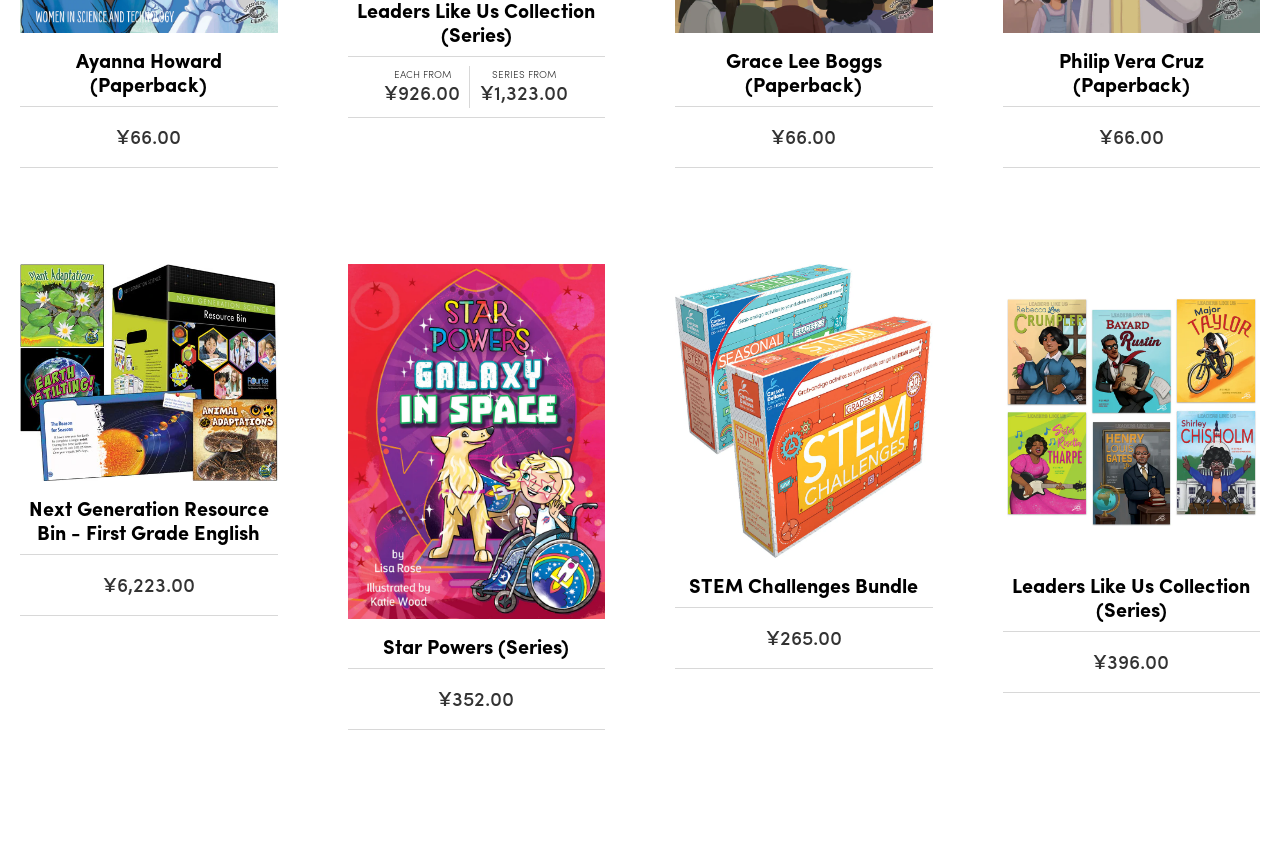What is the grade level of the 'Next Generation Resource Bin - First Grade English'?
Based on the content of the image, thoroughly explain and answer the question.

The grade level of the 'Next Generation Resource Bin - First Grade English' can be found in the StaticText element with the text '1-4' which is located below the heading 'Next Generation Resource Bin - First Grade English' and above the 'SUBJECT:' and 'LANGUAGE:' information.